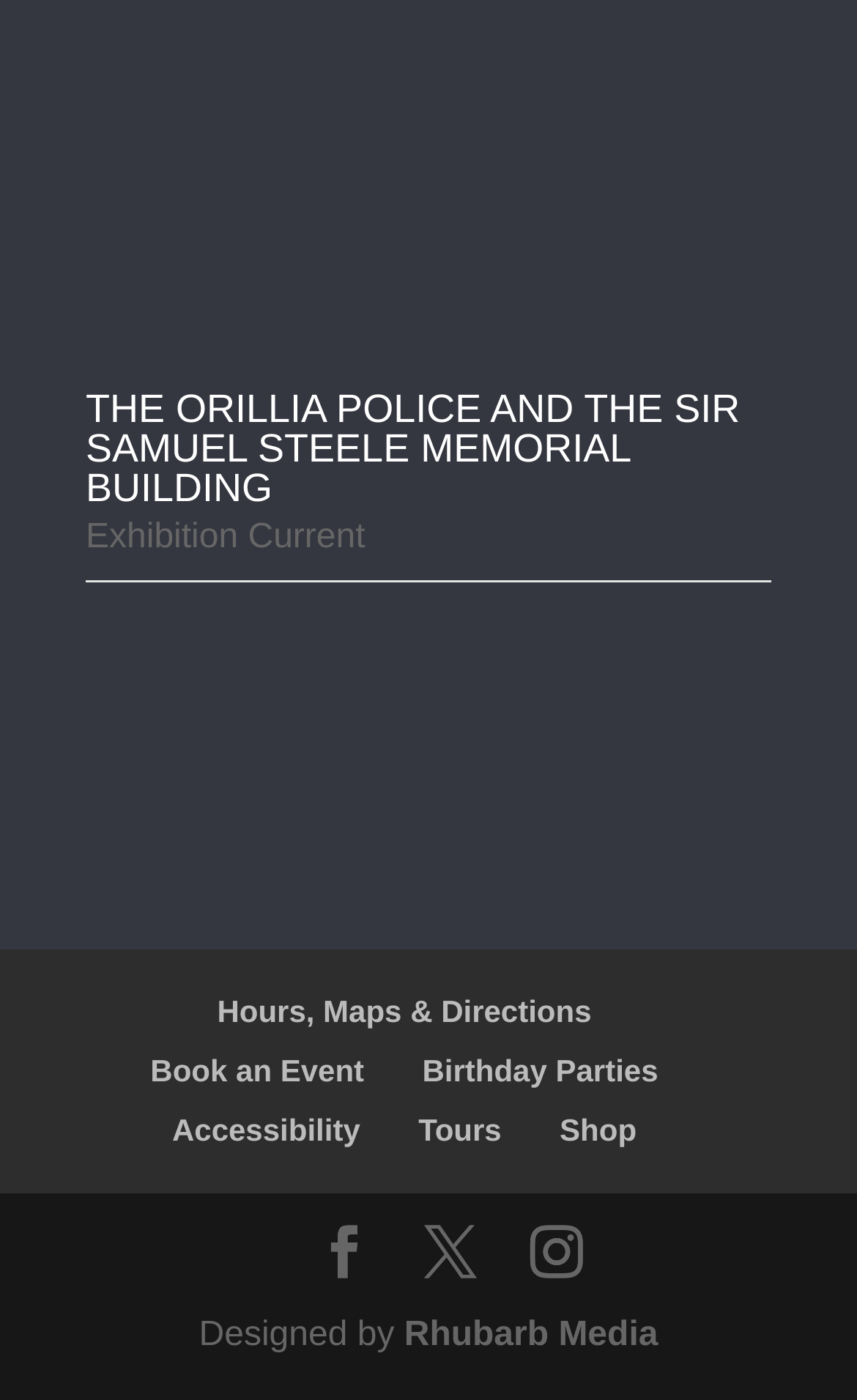Indicate the bounding box coordinates of the element that must be clicked to execute the instruction: "View tours". The coordinates should be given as four float numbers between 0 and 1, i.e., [left, top, right, bottom].

[0.488, 0.794, 0.585, 0.82]